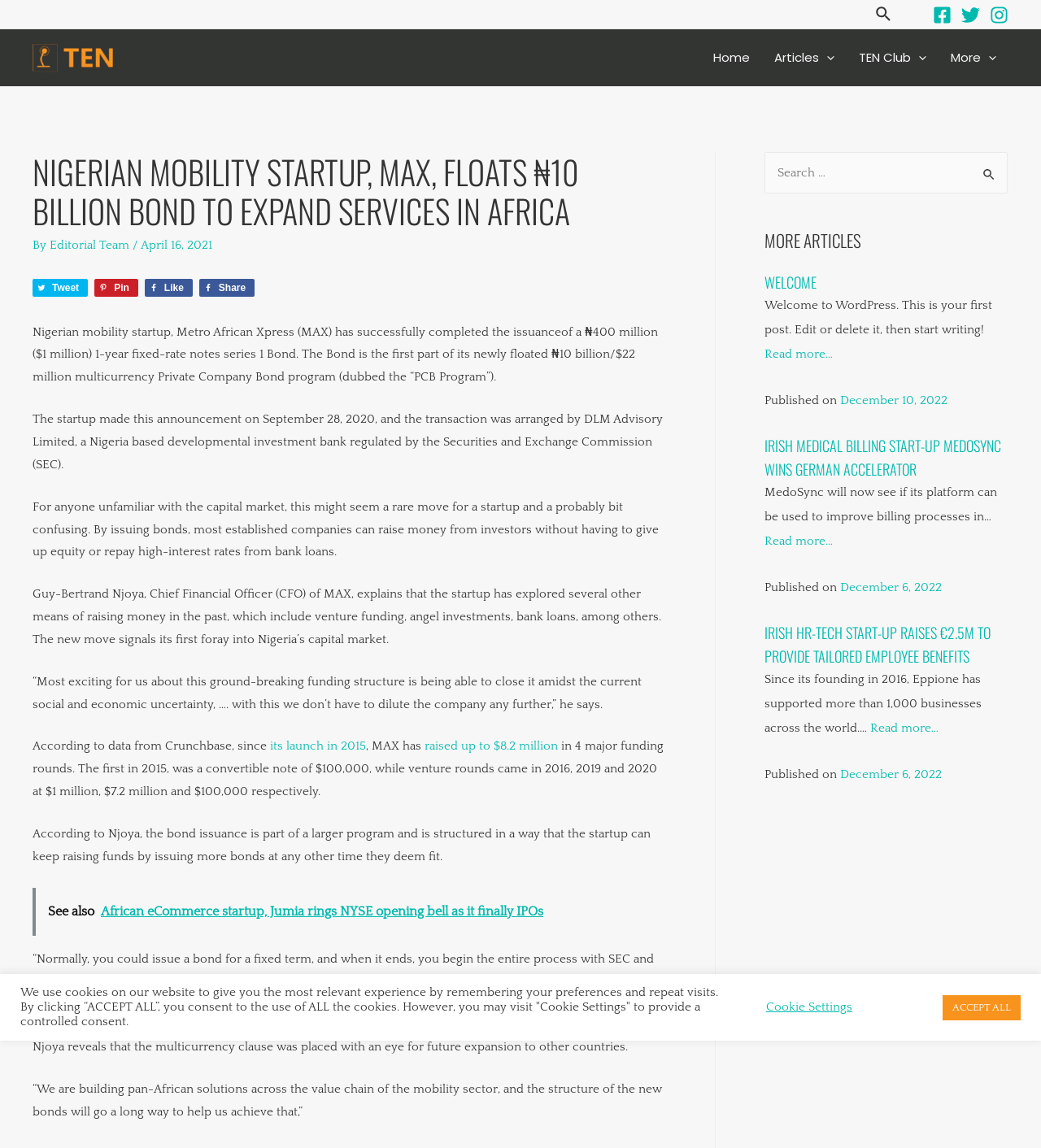Please determine the bounding box coordinates of the element's region to click in order to carry out the following instruction: "Tweet about the article". The coordinates should be four float numbers between 0 and 1, i.e., [left, top, right, bottom].

[0.031, 0.243, 0.084, 0.258]